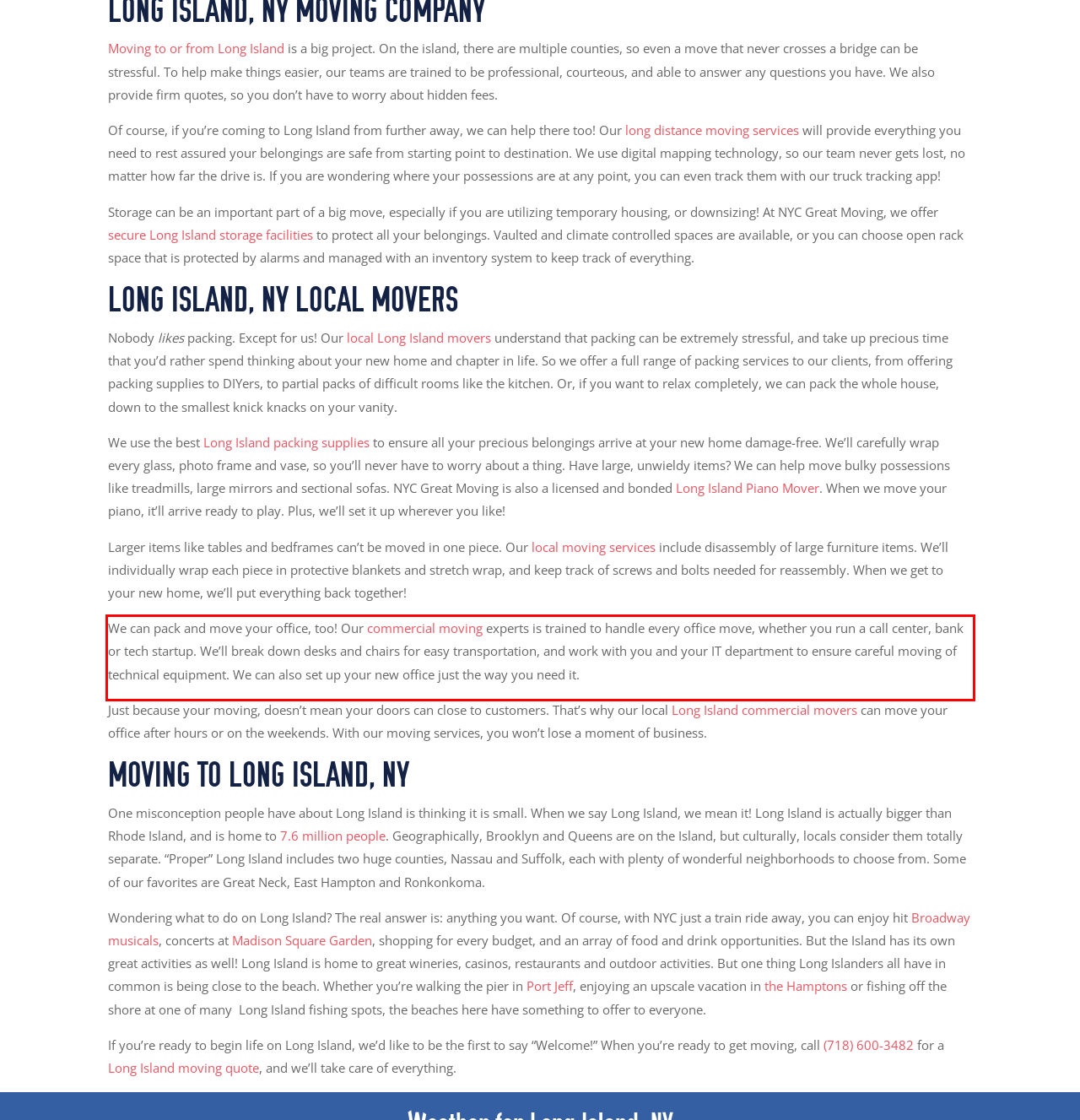Given a webpage screenshot, identify the text inside the red bounding box using OCR and extract it.

We can pack and move your office, too! Our commercial moving experts is trained to handle every office move, whether you run a call center, bank or tech startup. We’ll break down desks and chairs for easy transportation, and work with you and your IT department to ensure careful moving of technical equipment. We can also set up your new office just the way you need it.